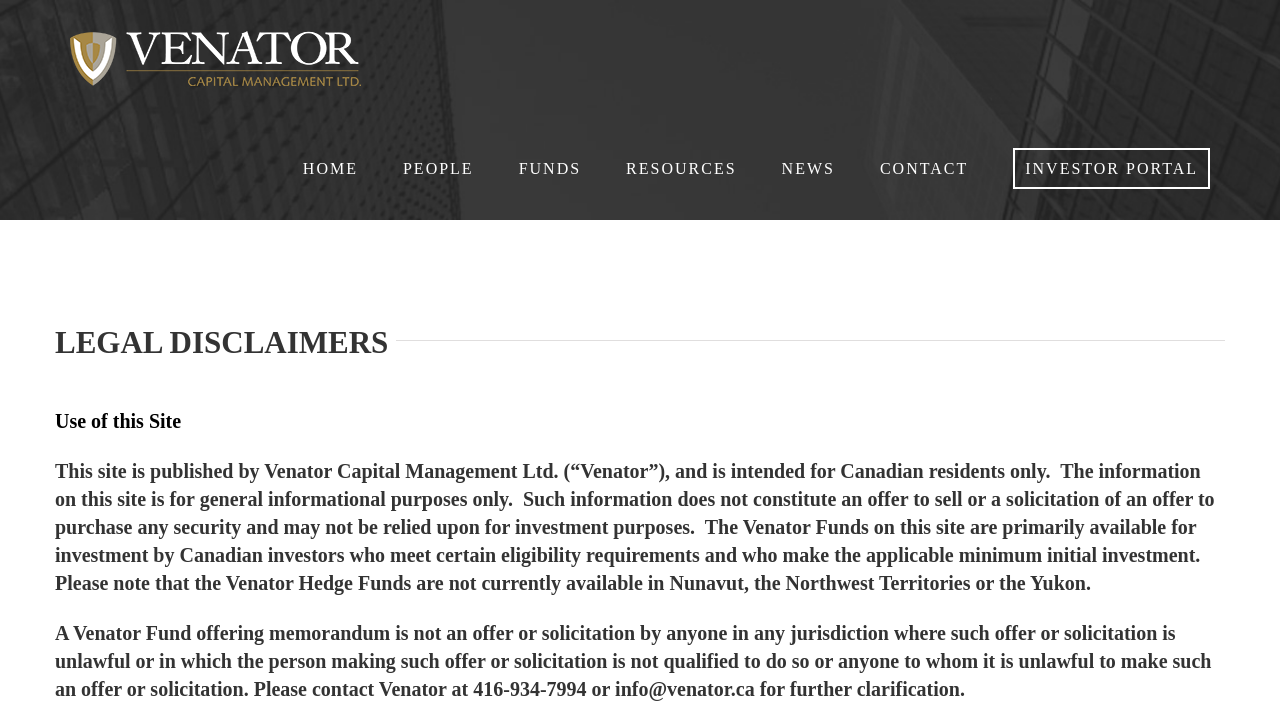What is the contact phone number of Venator?
Refer to the image and answer the question using a single word or phrase.

416-934-7994